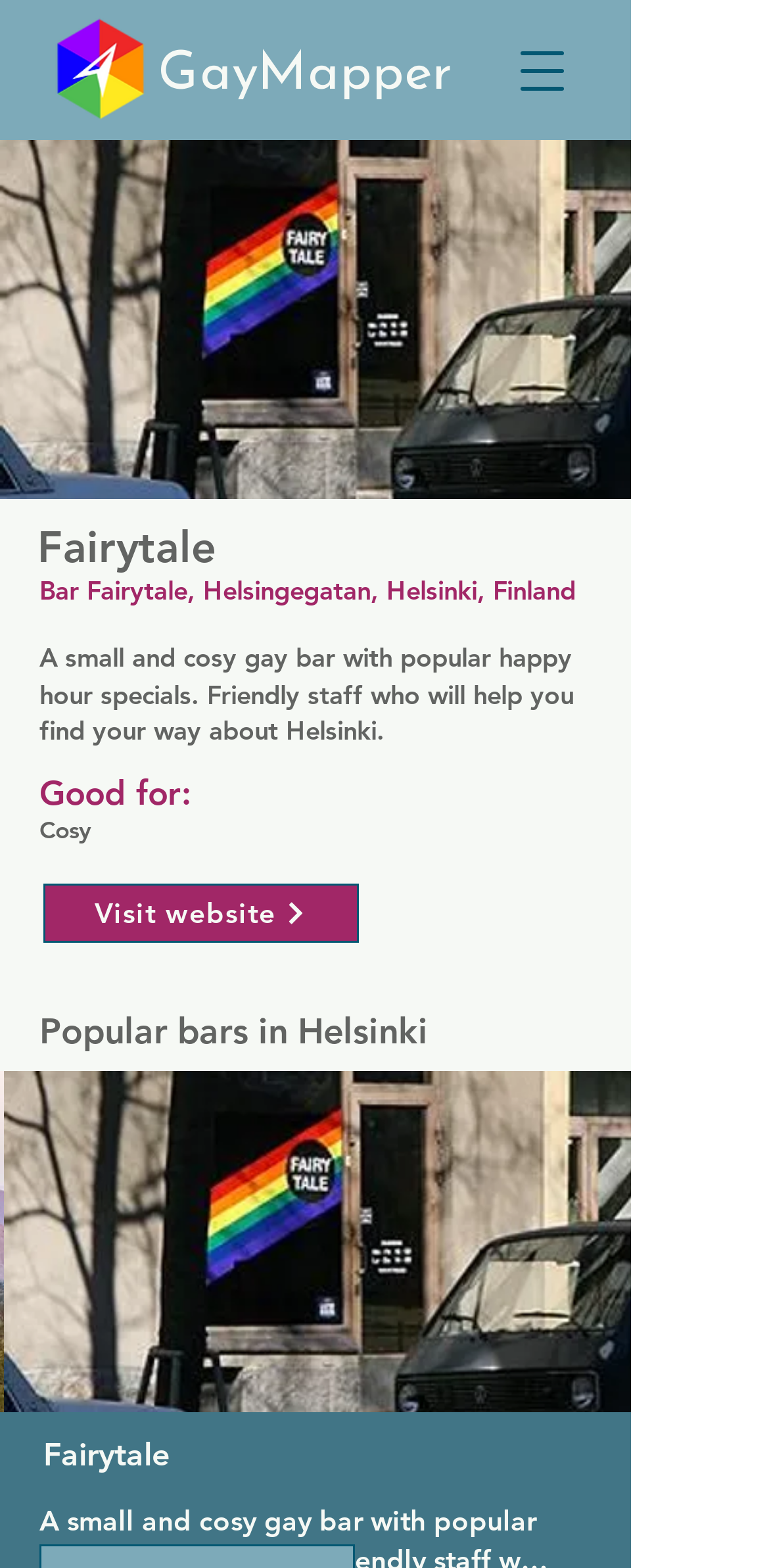Provide a short answer using a single word or phrase for the following question: 
What is the location of the gay bar?

Helsinki, Finland